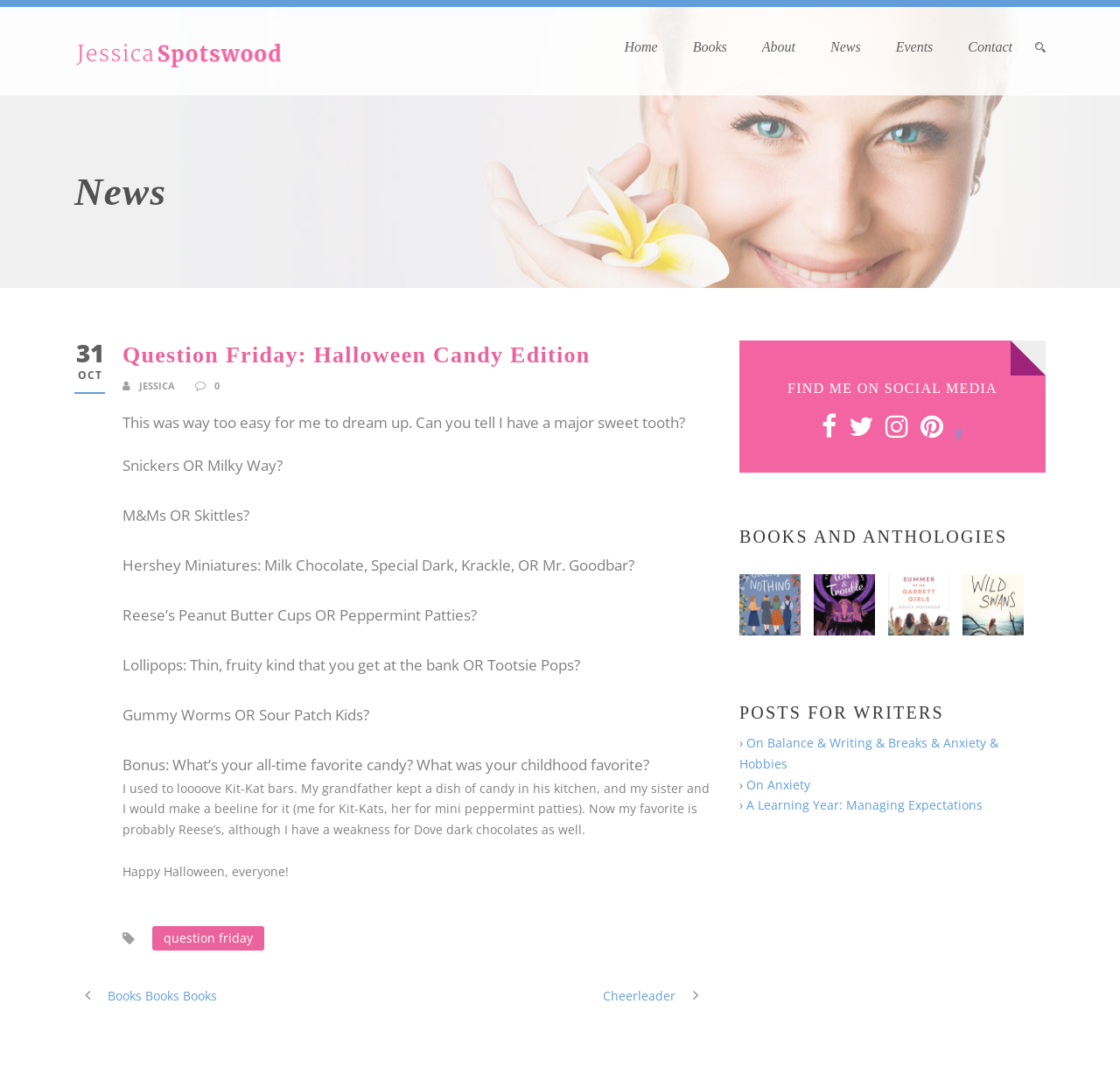Point out the bounding box coordinates of the section to click in order to follow this instruction: "Visit the Resource Center".

None